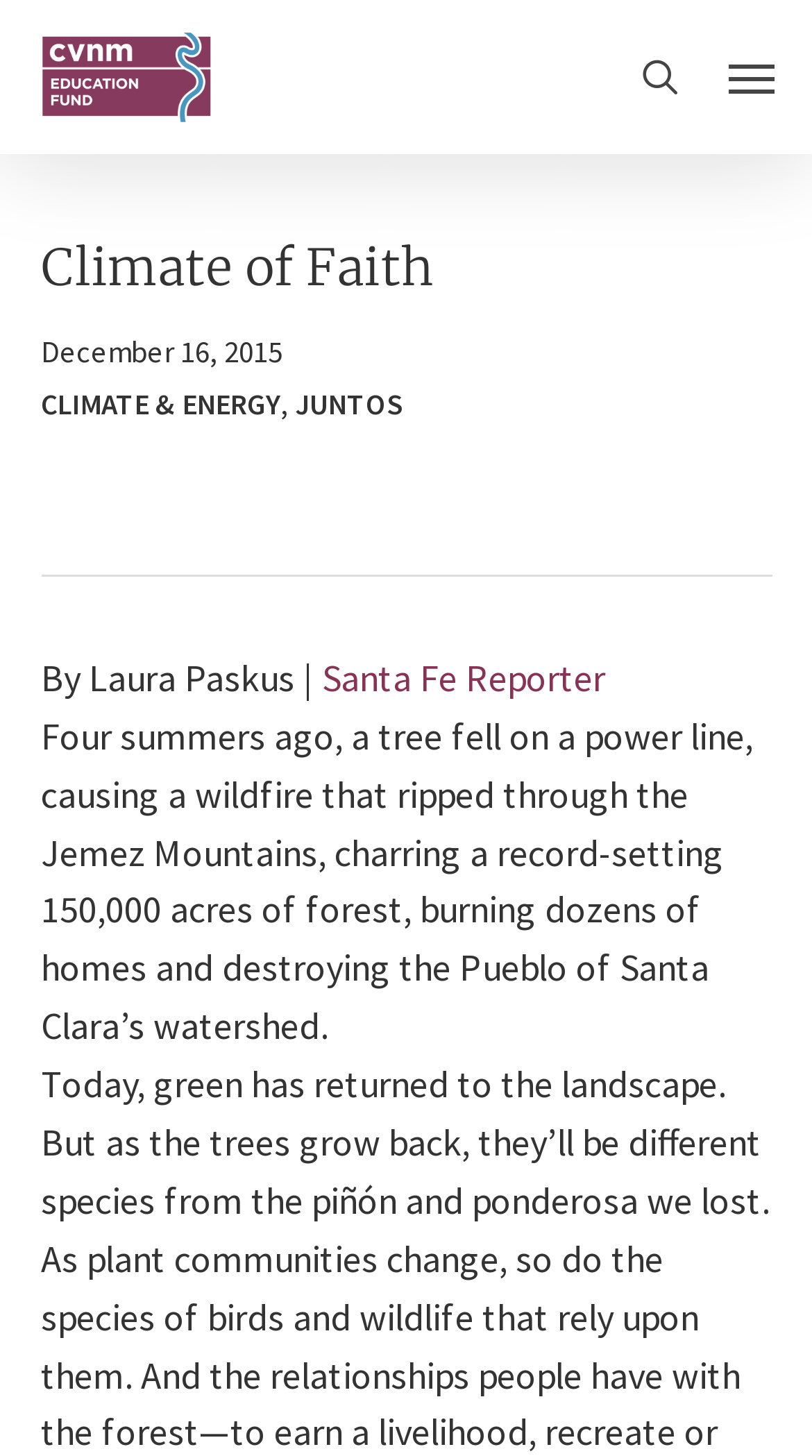Who is the author of the article?
Using the image, respond with a single word or phrase.

Laura Paskus